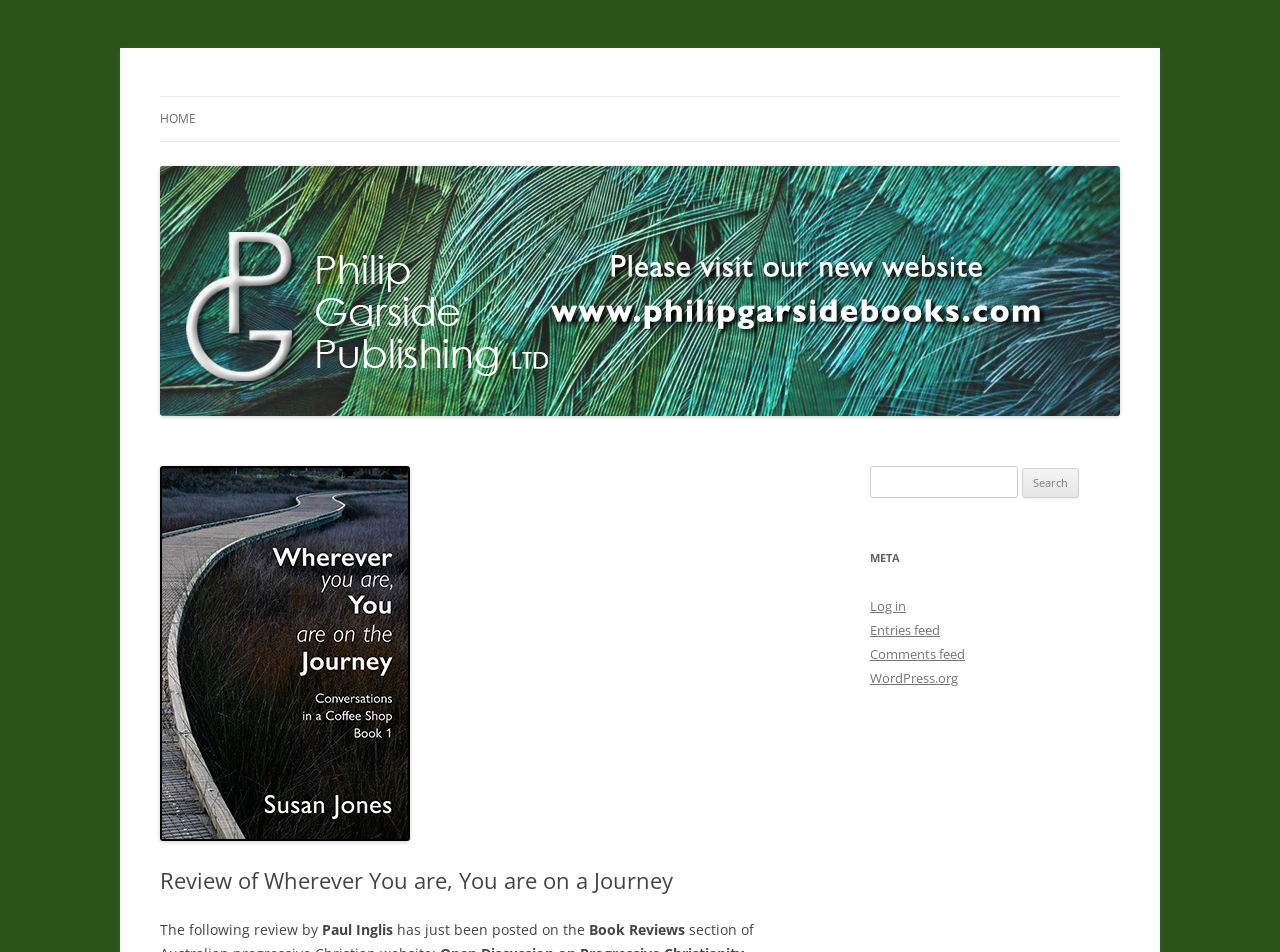Determine the bounding box coordinates of the section I need to click to execute the following instruction: "Log in to the website". Provide the coordinates as four float numbers between 0 and 1, i.e., [left, top, right, bottom].

[0.68, 0.627, 0.708, 0.646]